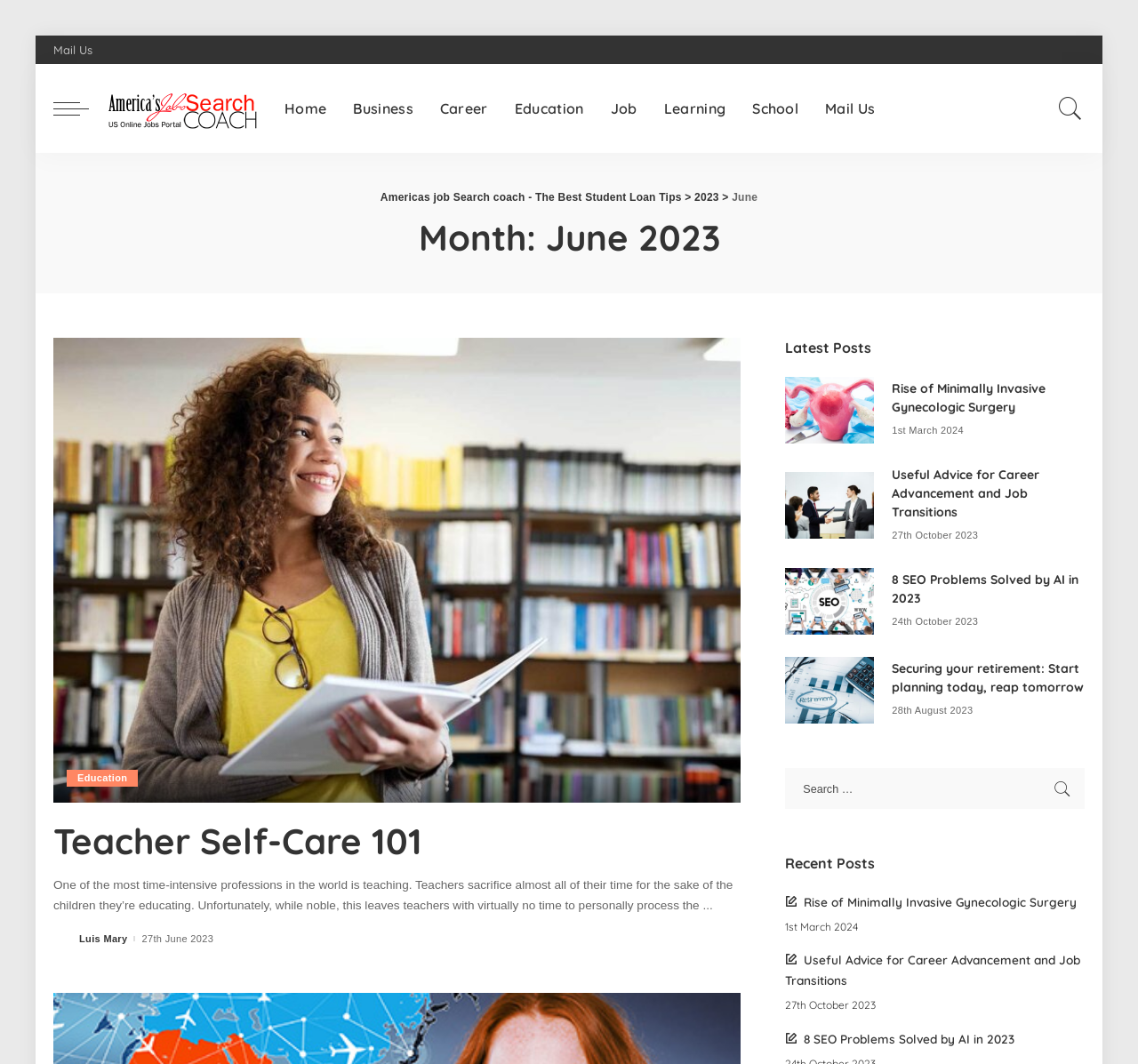Please answer the following question using a single word or phrase: 
What is the title of the first article on the webpage?

Teacher Self-Care 101